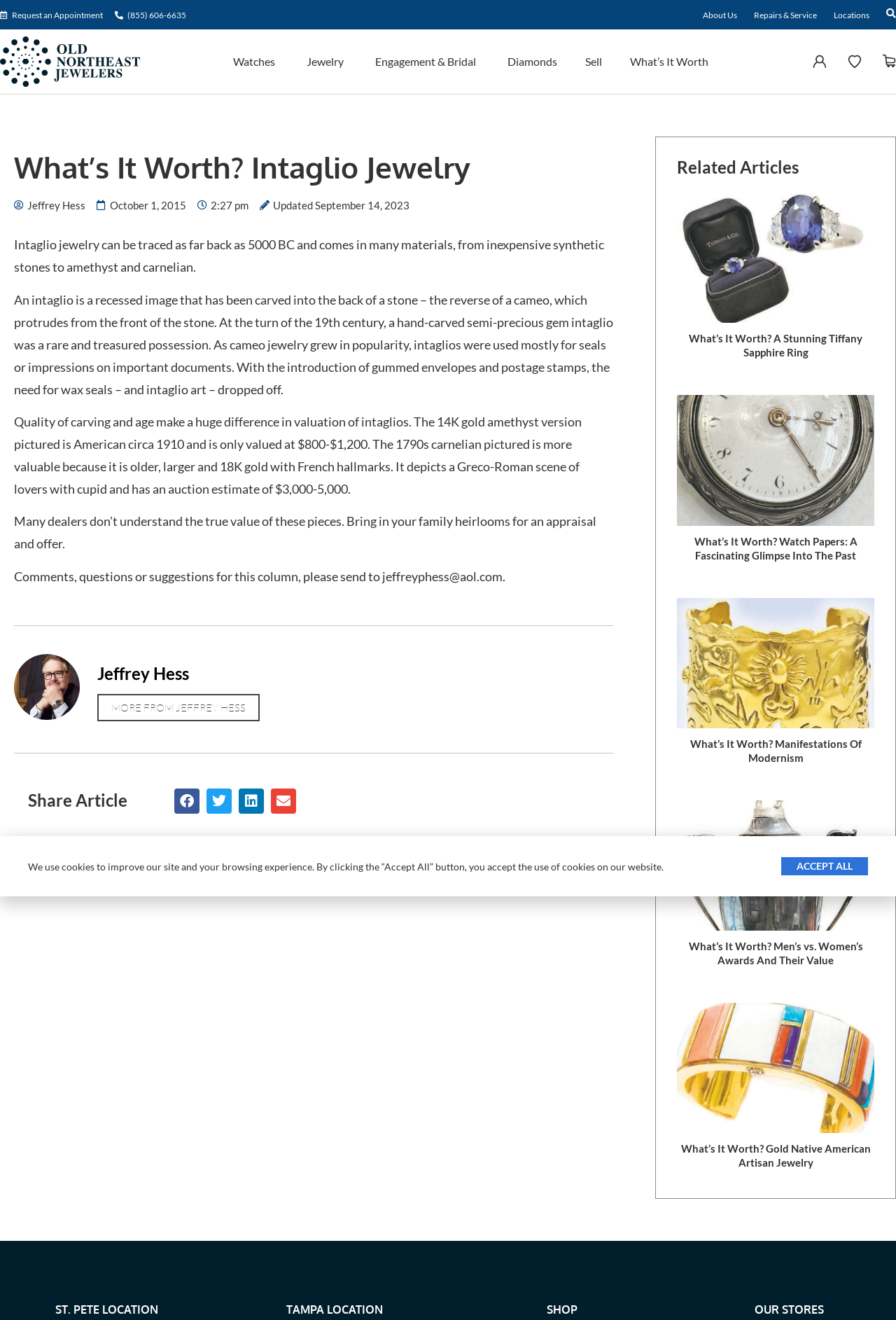Examine the screenshot and answer the question in as much detail as possible: How many locations does Old Northeast Jewelers have?

The webpage mentions two locations, St. Pete Location and Tampa Location, which are listed at the bottom of the webpage.